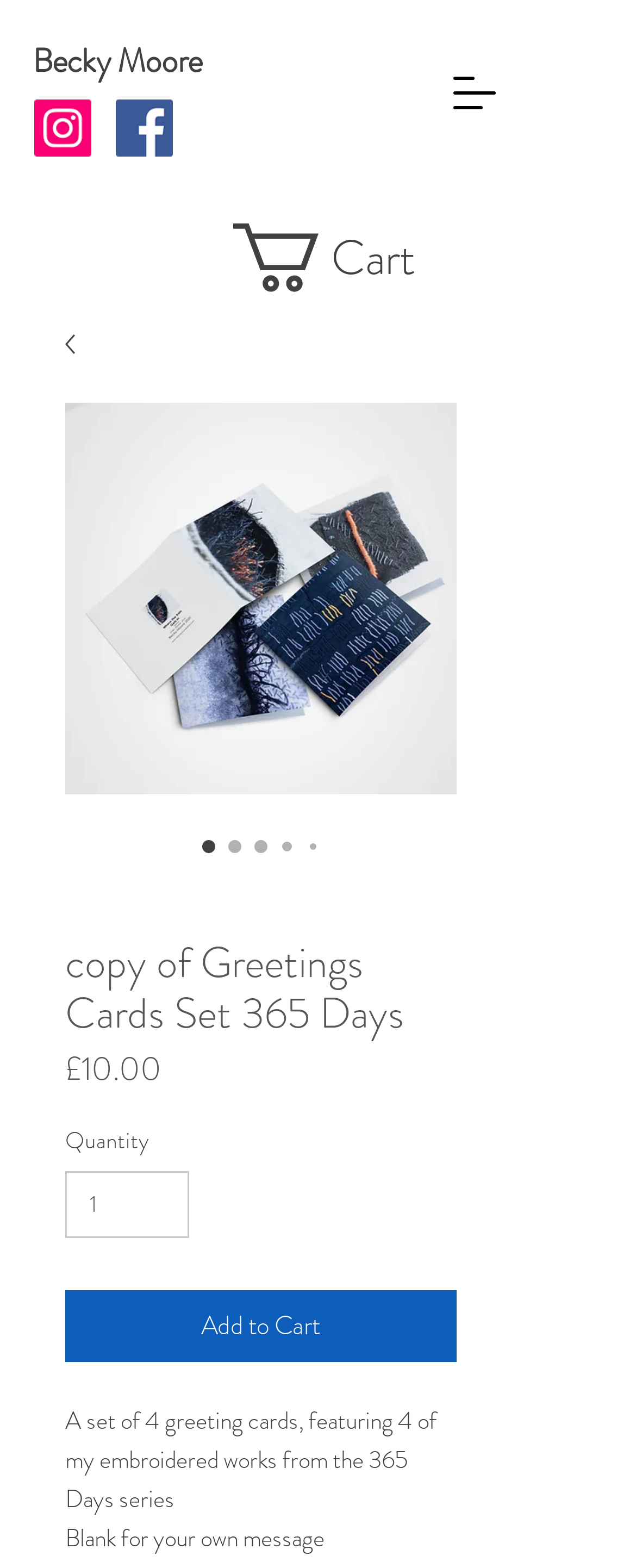Give a short answer using one word or phrase for the question:
What is the author's name?

Becky Moore